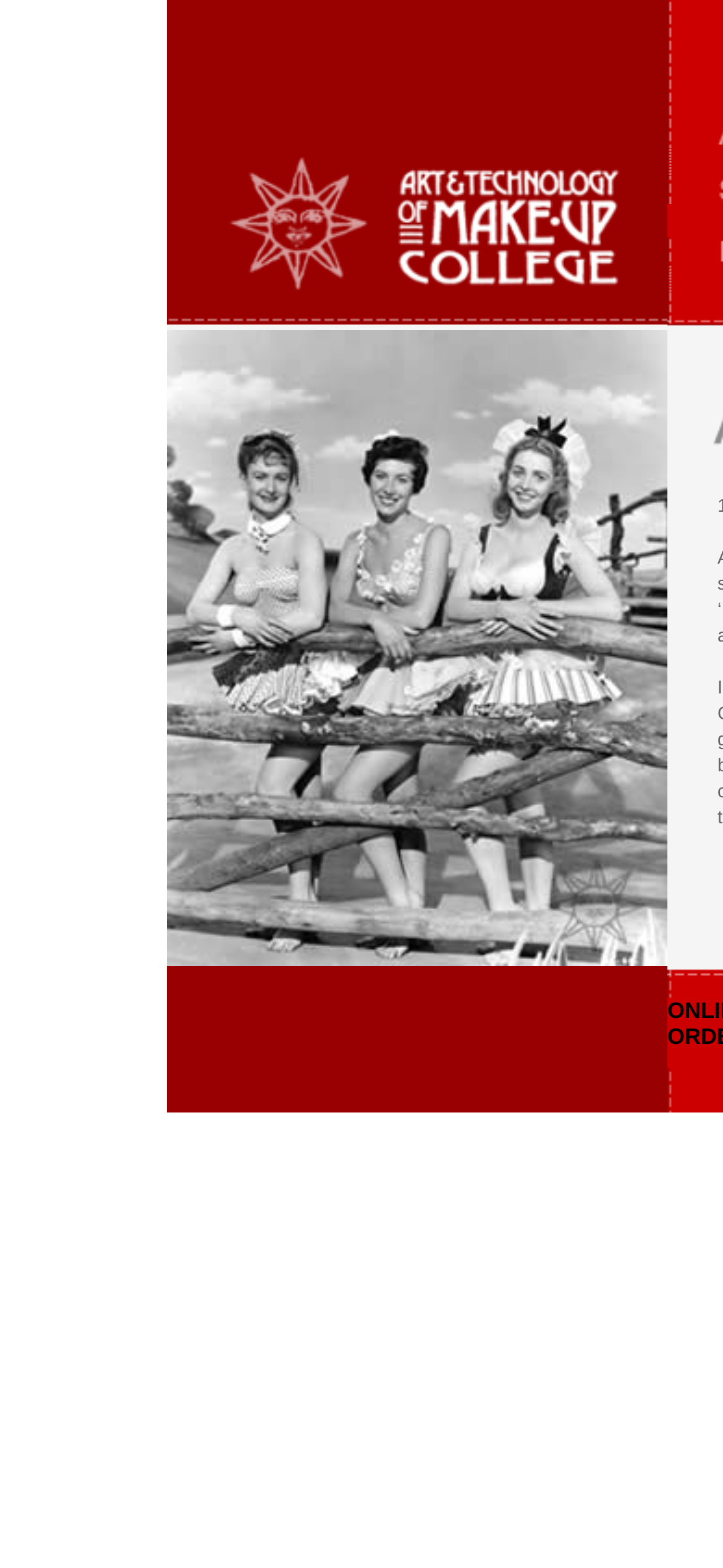Reply to the question with a brief word or phrase: What is the layout of the webpage?

Table layout